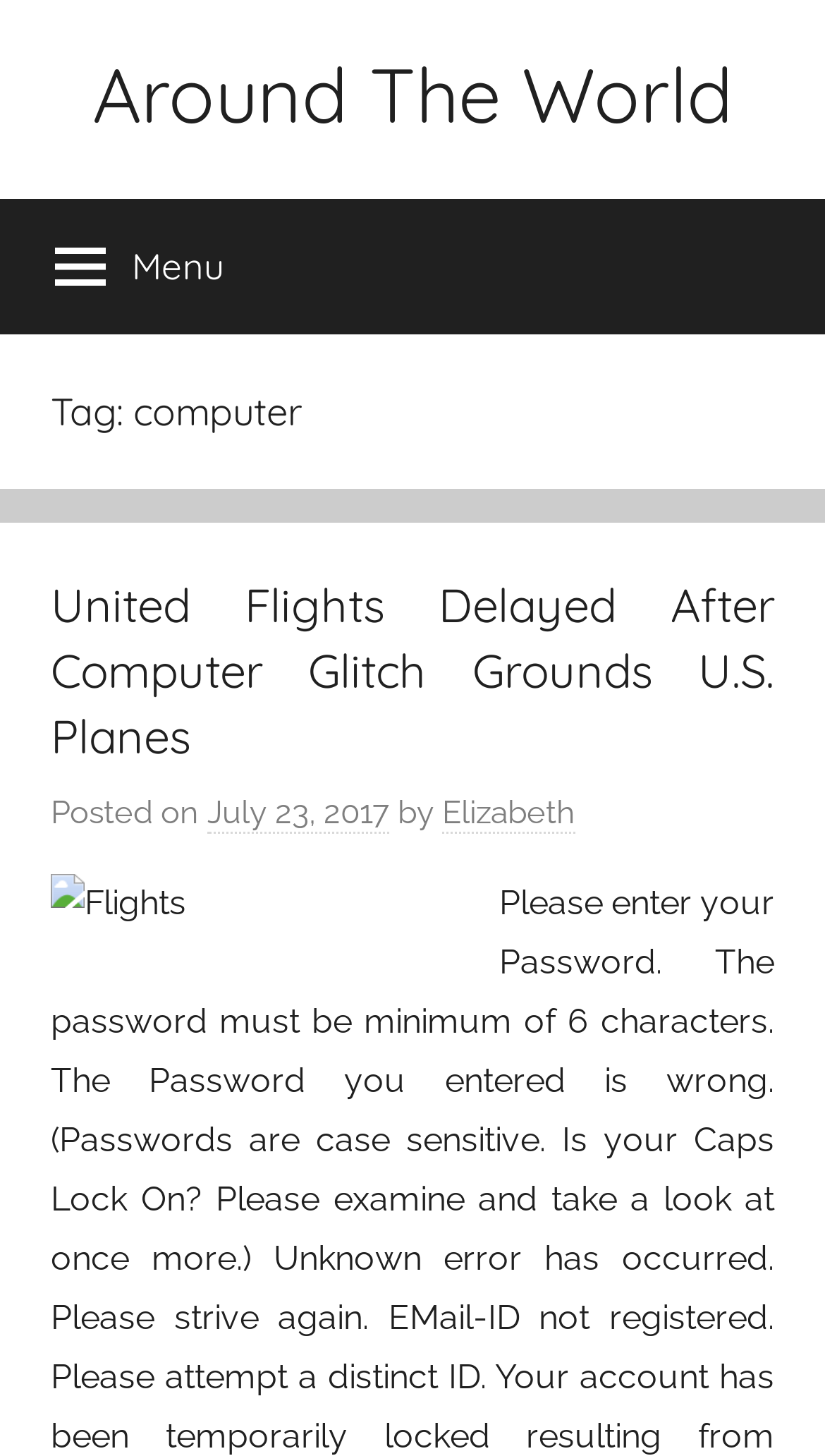Give a one-word or short phrase answer to this question: 
When was the latest article posted?

July 23, 2017